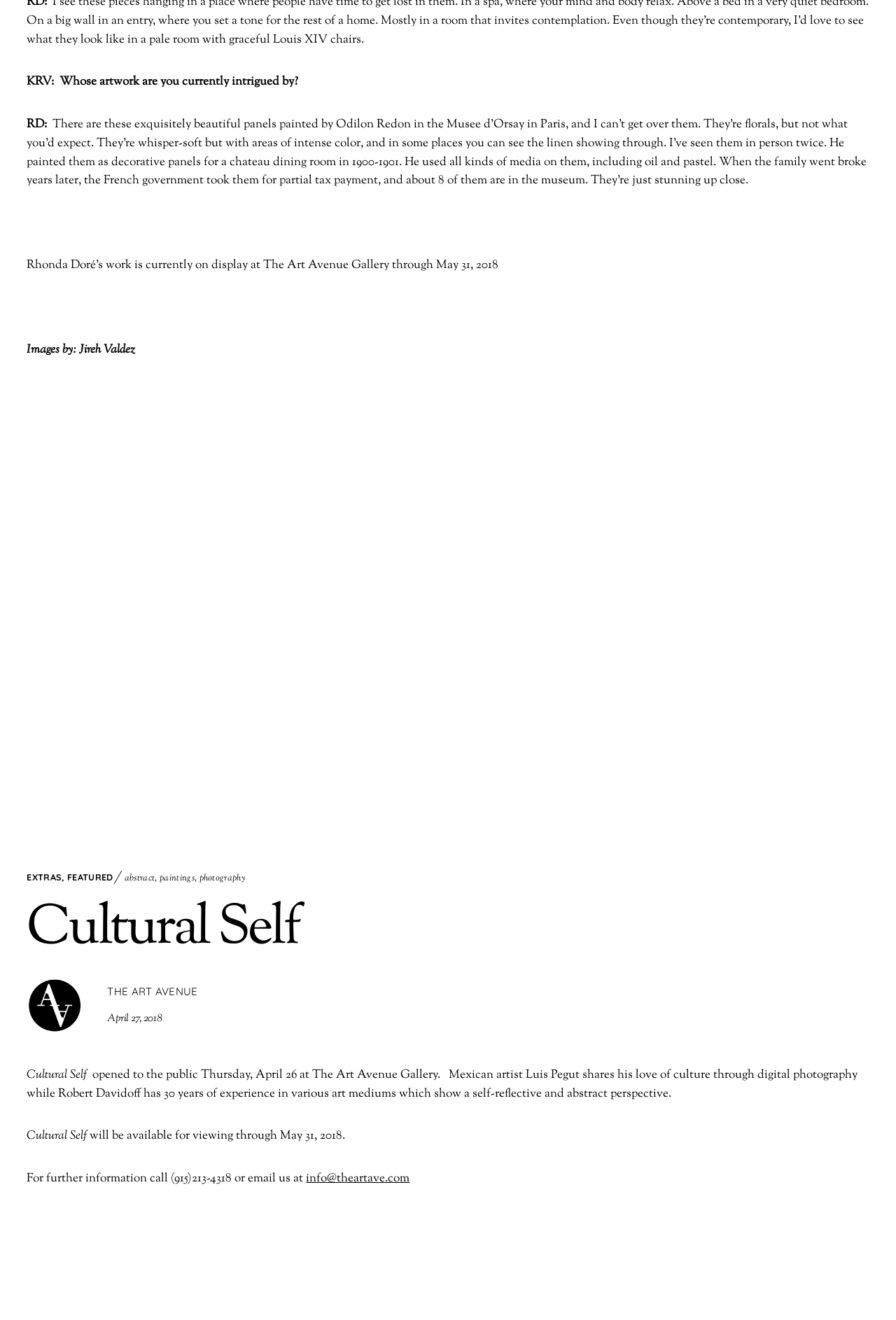Please identify the bounding box coordinates of the area I need to click to accomplish the following instruction: "Click on the 'EXTRAS' link".

[0.03, 0.66, 0.069, 0.668]